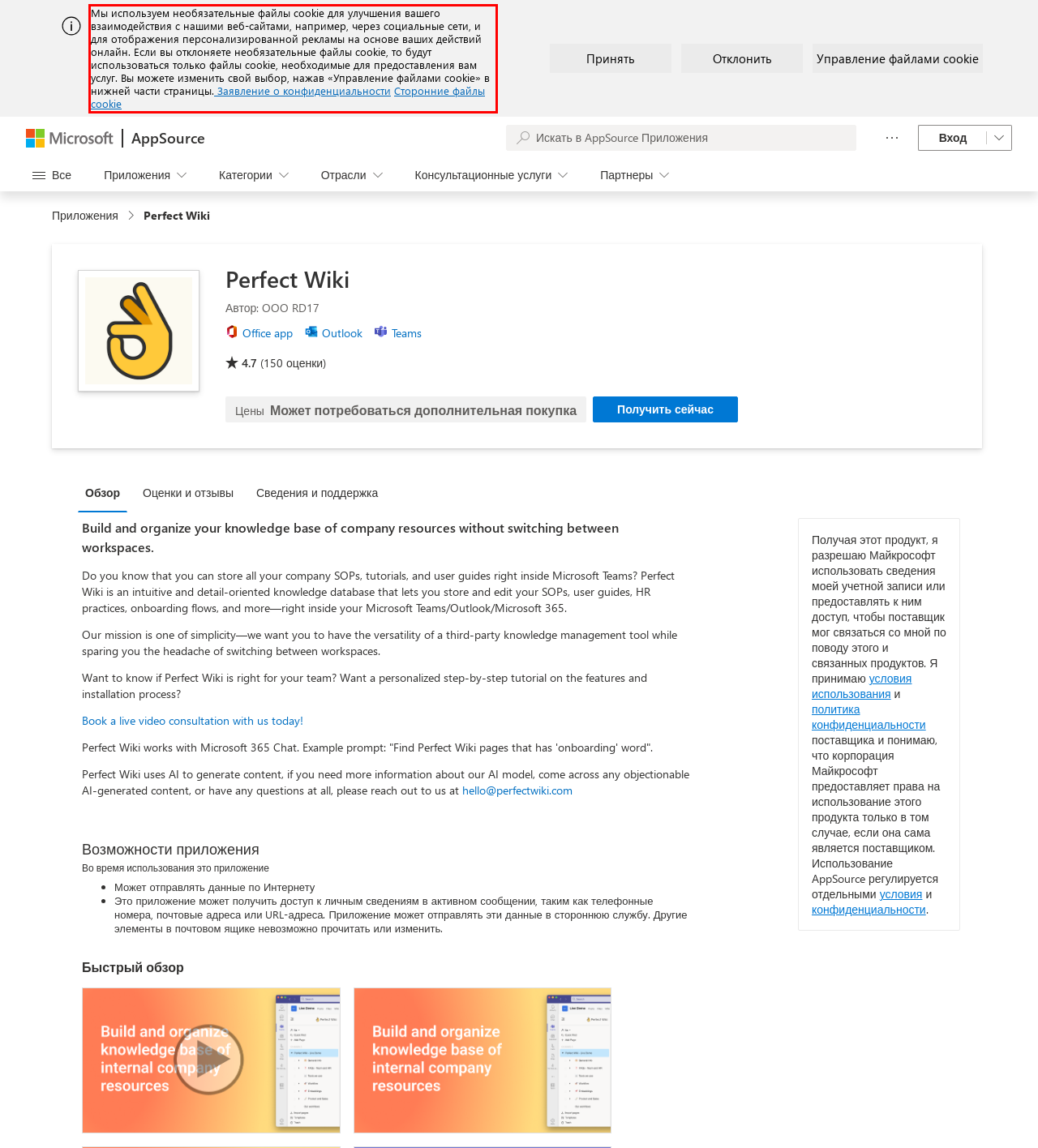Please examine the screenshot of the webpage and read the text present within the red rectangle bounding box.

Мы используем необязательные файлы cookie для улучшения вашего взаимодействия с нашими веб-сайтами, например, через социальные сети, и для отображения персонализированной рекламы на основе ваших действий онлайн. Если вы отклоняете необязательные файлы cookie, то будут использоваться только файлы cookie, необходимые для предоставления вам услуг. Вы можете изменить свой выбор, нажав «Управление файлами cookie» в нижней части страницы. Заявление о конфиденциальности Сторонние файлы cookie